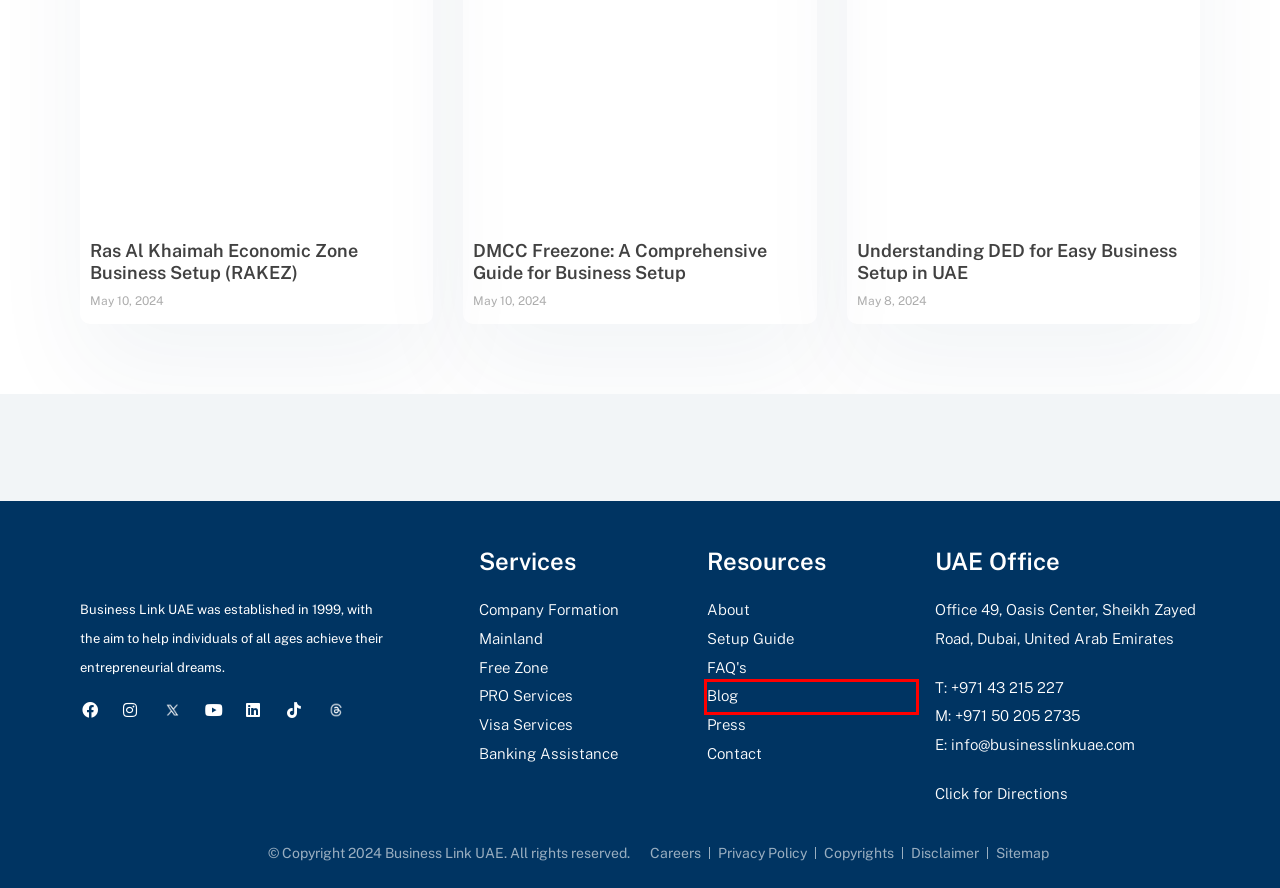Given a screenshot of a webpage with a red bounding box highlighting a UI element, determine which webpage description best matches the new webpage that appears after clicking the highlighted element. Here are the candidates:
A. Privacy Policy | Business Link UAE
B. Mainland Business Setup in Dubai, UAE | Business Link
C. Our Business Blogs by BusinessLinkUAE
D. Visa Services in Dubai, UAE | Business Link
E. Disclaimer | Business Link UAE
F. Copyrights | Business Link UAE
G. Free zone Company Setup in Dubai, UAE | Business Link
H. PRO Services in Dubai, UAE | Business Link

C